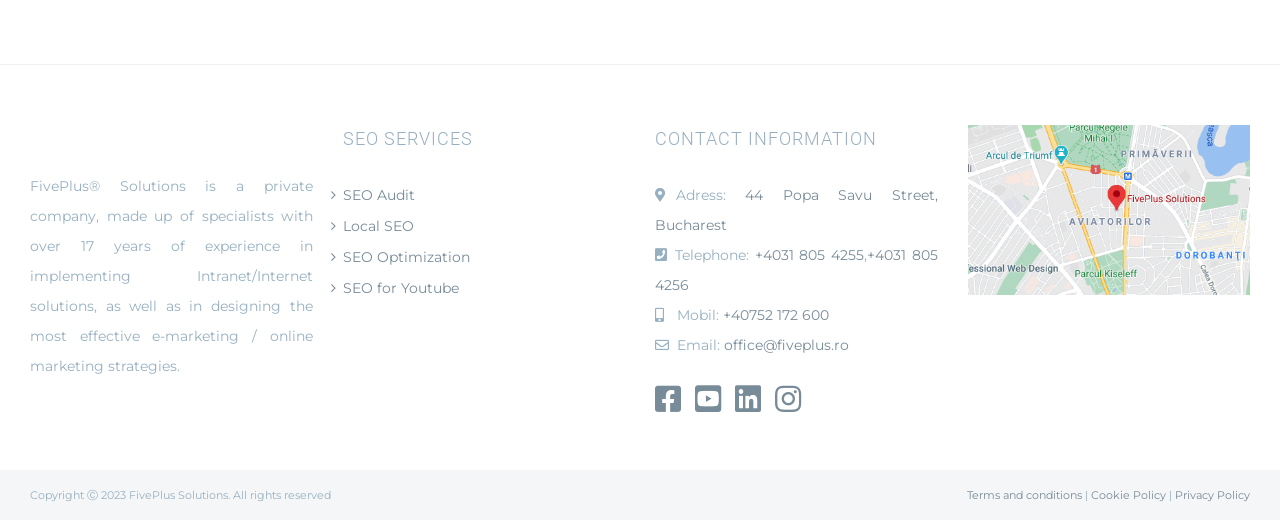What services does the company offer?
Look at the screenshot and provide an in-depth answer.

The company offers SEO services, which can be found in the heading element 'SEO SERVICES' and its sub-links, including 'SEO Audit', 'Local SEO', 'SEO Optimization', and 'SEO for Youtube'.